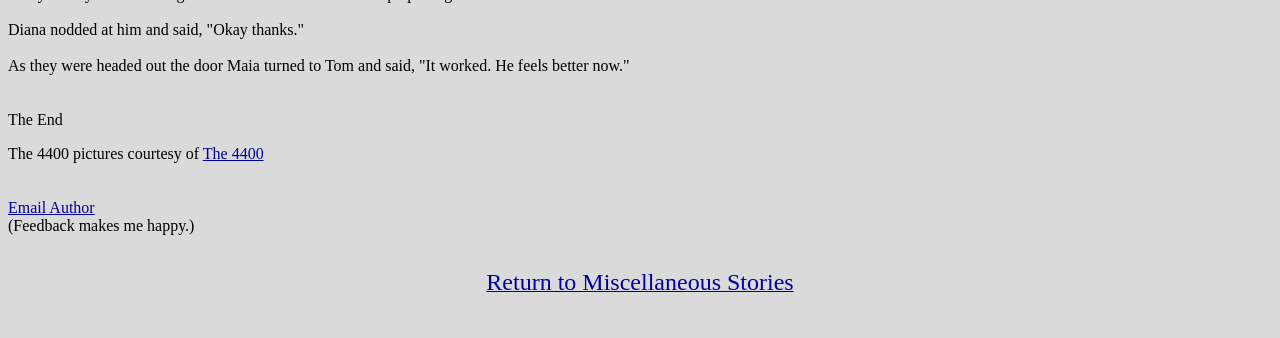Bounding box coordinates are specified in the format (top-left x, top-left y, bottom-right x, bottom-right y). All values are floating point numbers bounded between 0 and 1. Please provide the bounding box coordinate of the region this sentence describes: Return to Miscellaneous Stories

[0.38, 0.817, 0.62, 0.867]